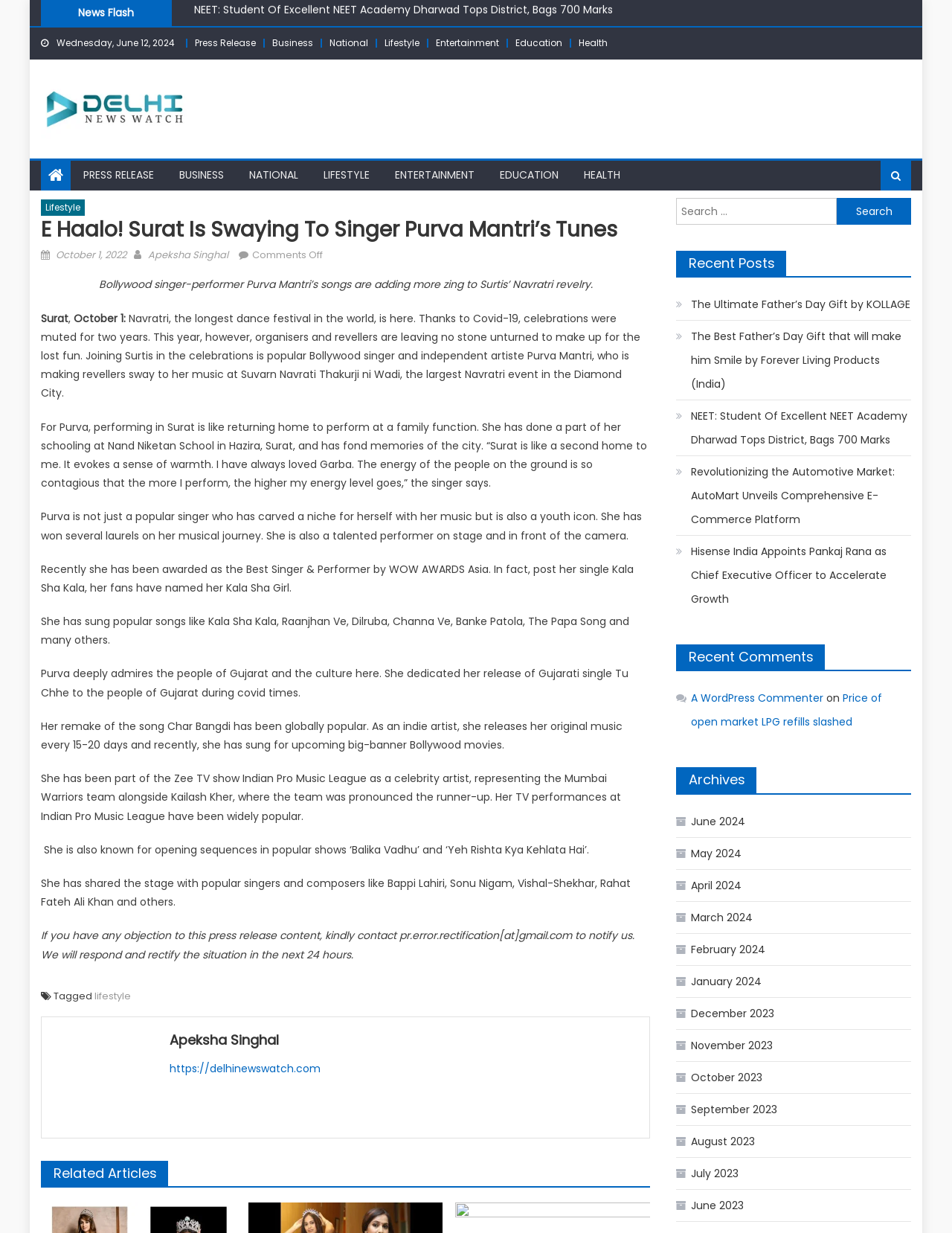Generate a comprehensive caption for the webpage you are viewing.

This webpage is a news article from Delhi News Watch, with the title "E haalo! Surat is swaying to singer Purva Mantri’s tunes". At the top, there is a "News Flash" section with a list of links to other news articles. Below that, the current date, "Wednesday, June 12, 2024", is displayed. 

To the right of the date, there are links to different categories, including "Press Release", "Business", "National", "Lifestyle", "Entertainment", "Education", and "Health". 

The main article is about Bollywood singer Purva Mantri performing at a Navratri event in Surat. The article includes a brief introduction to Purva Mantri, her music, and her achievements. There are also quotes from the singer about her experience performing in Surat.

Below the article, there are links to related articles, as well as a search bar where users can search for specific topics. To the right of the search bar, there is a section titled "Recent Posts" with links to other news articles. 

Further down, there is a section titled "Recent Comments" with links to comments on other articles. Finally, there is an "Archives" section with links to news articles from previous months.